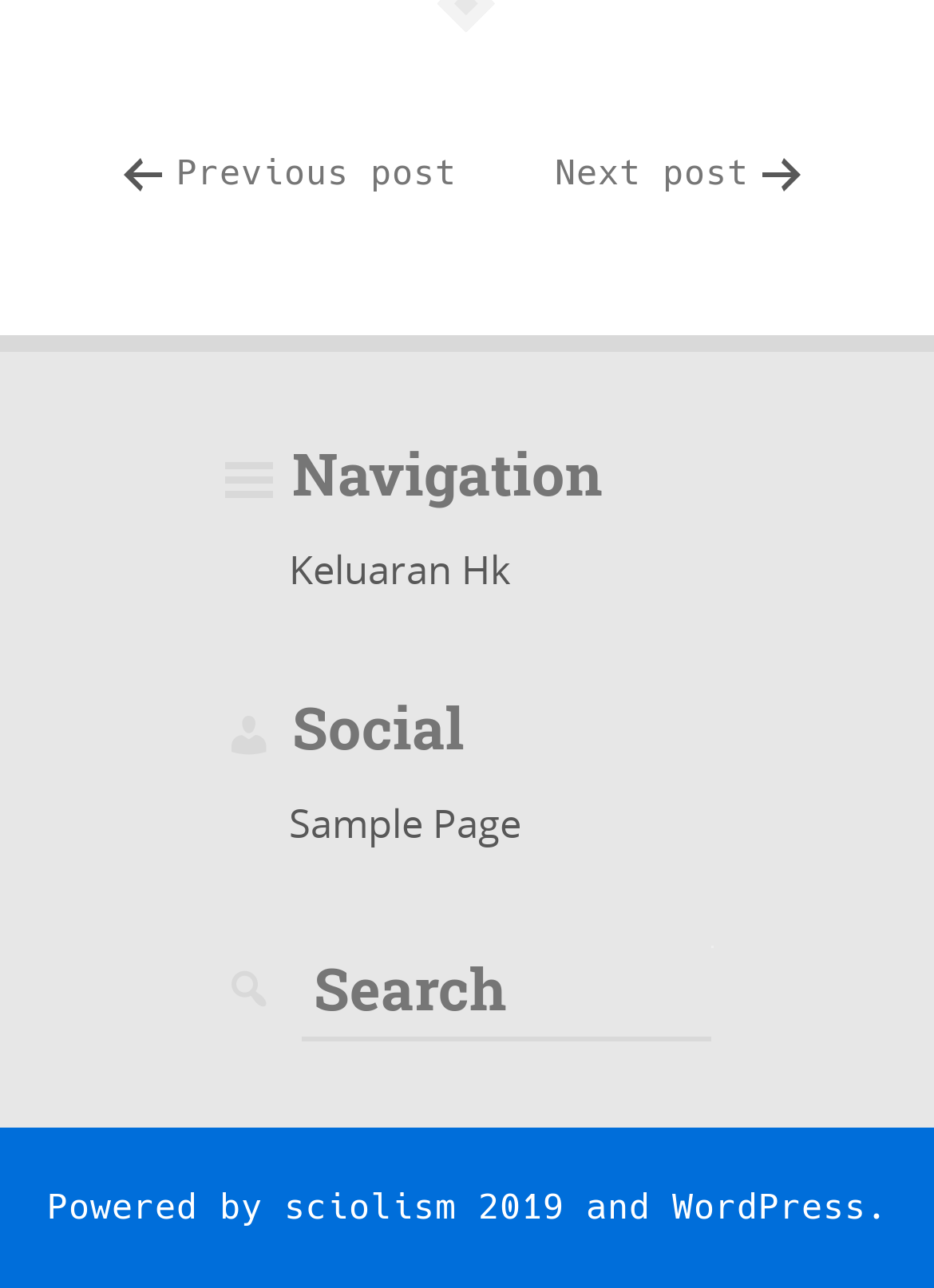Find the UI element described as: "Fralin Biomedical Research Institute Library" and predict its bounding box coordinates. Ensure the coordinates are four float numbers between 0 and 1, [left, top, right, bottom].

None